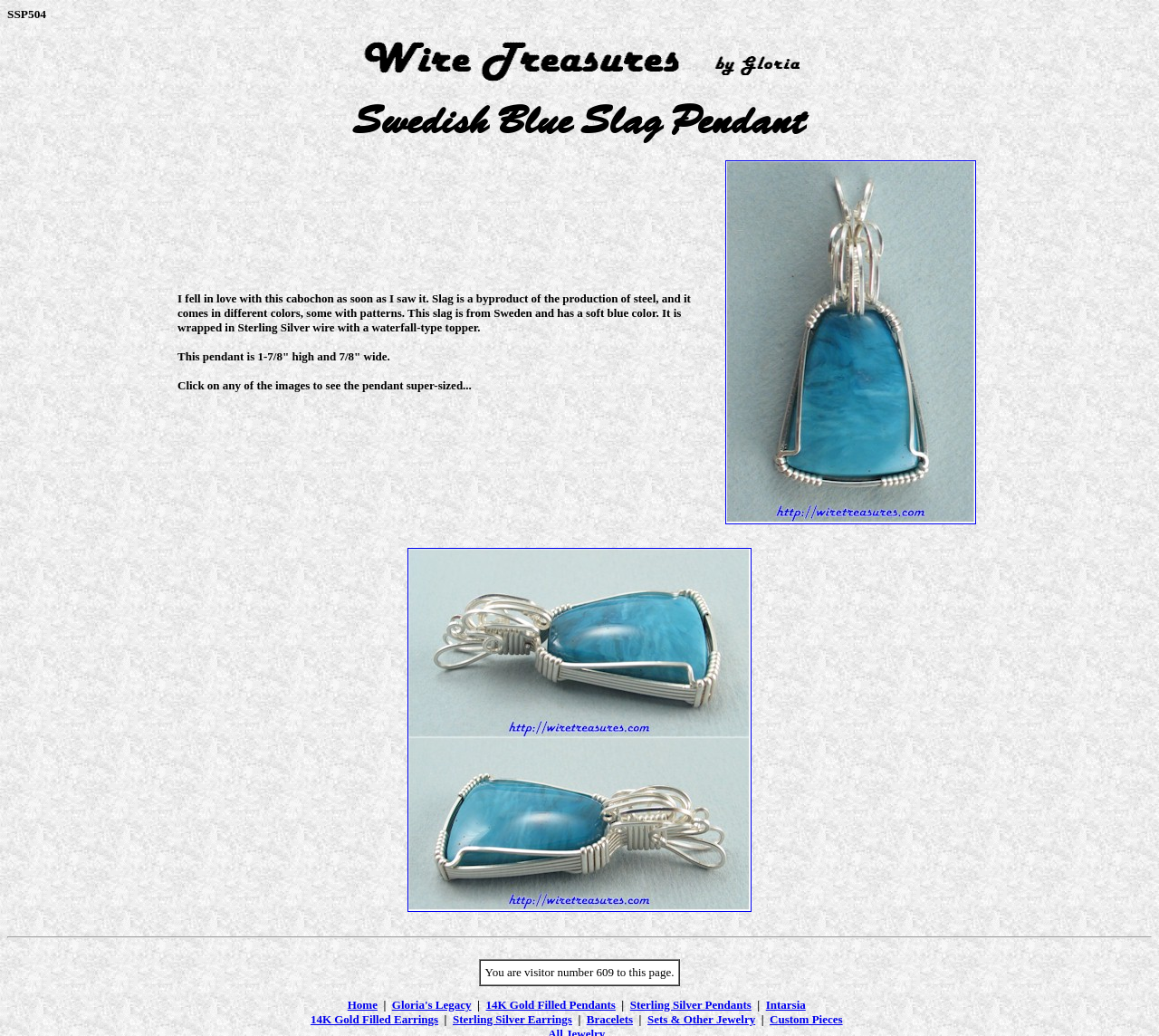What is the material of the pendant?
Please give a well-detailed answer to the question.

The material of the pendant can be determined by reading the description in the LayoutTableCell element, which states 'It is wrapped in Sterling Silver wire with a waterfall-type topper.'